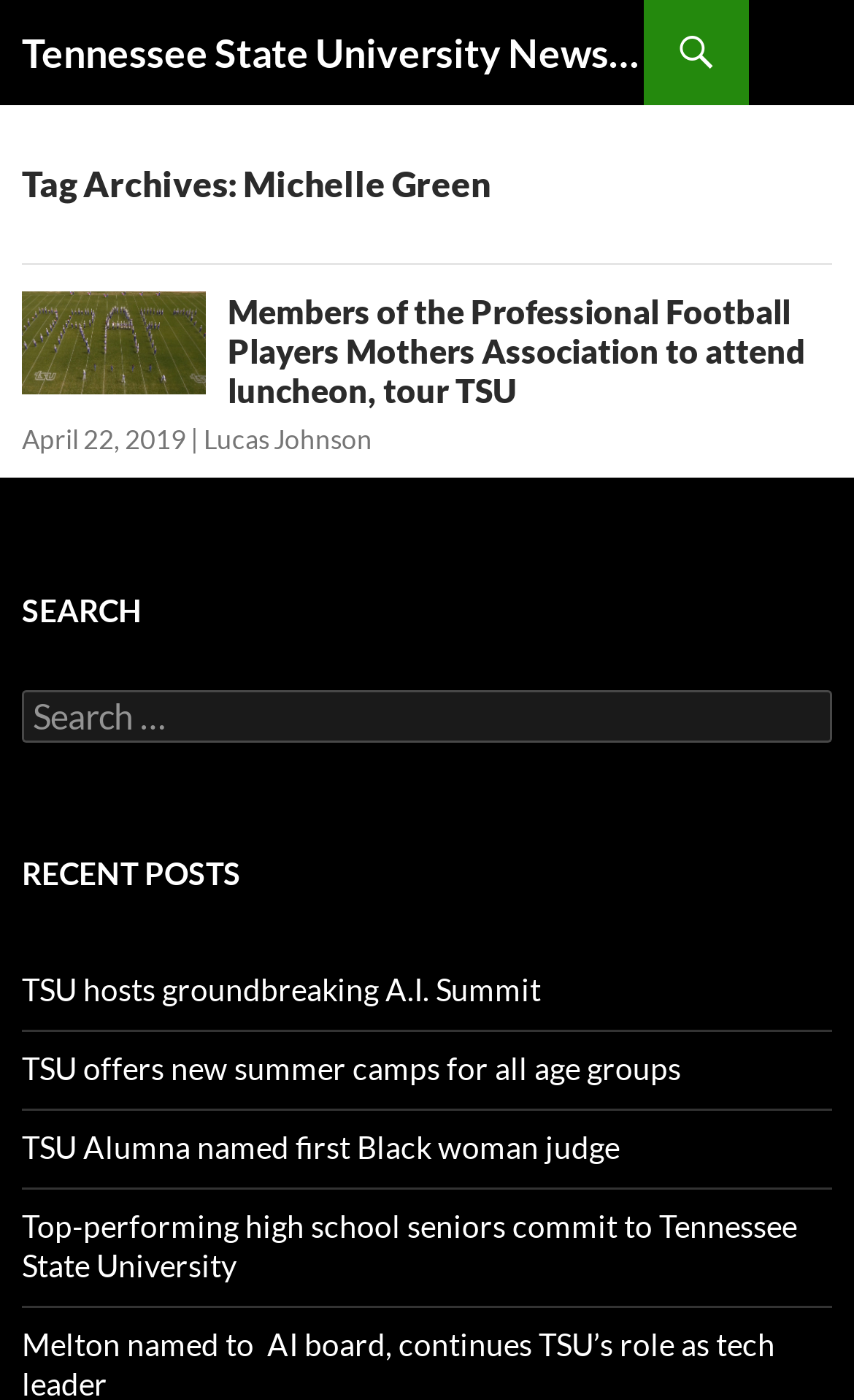Please provide a detailed answer to the question below based on the screenshot: 
What is the name of the author of the first article?

The author of the first article is listed below the heading of the article, which is 'Lucas Johnson'. This is a link element that provides the name of the author.